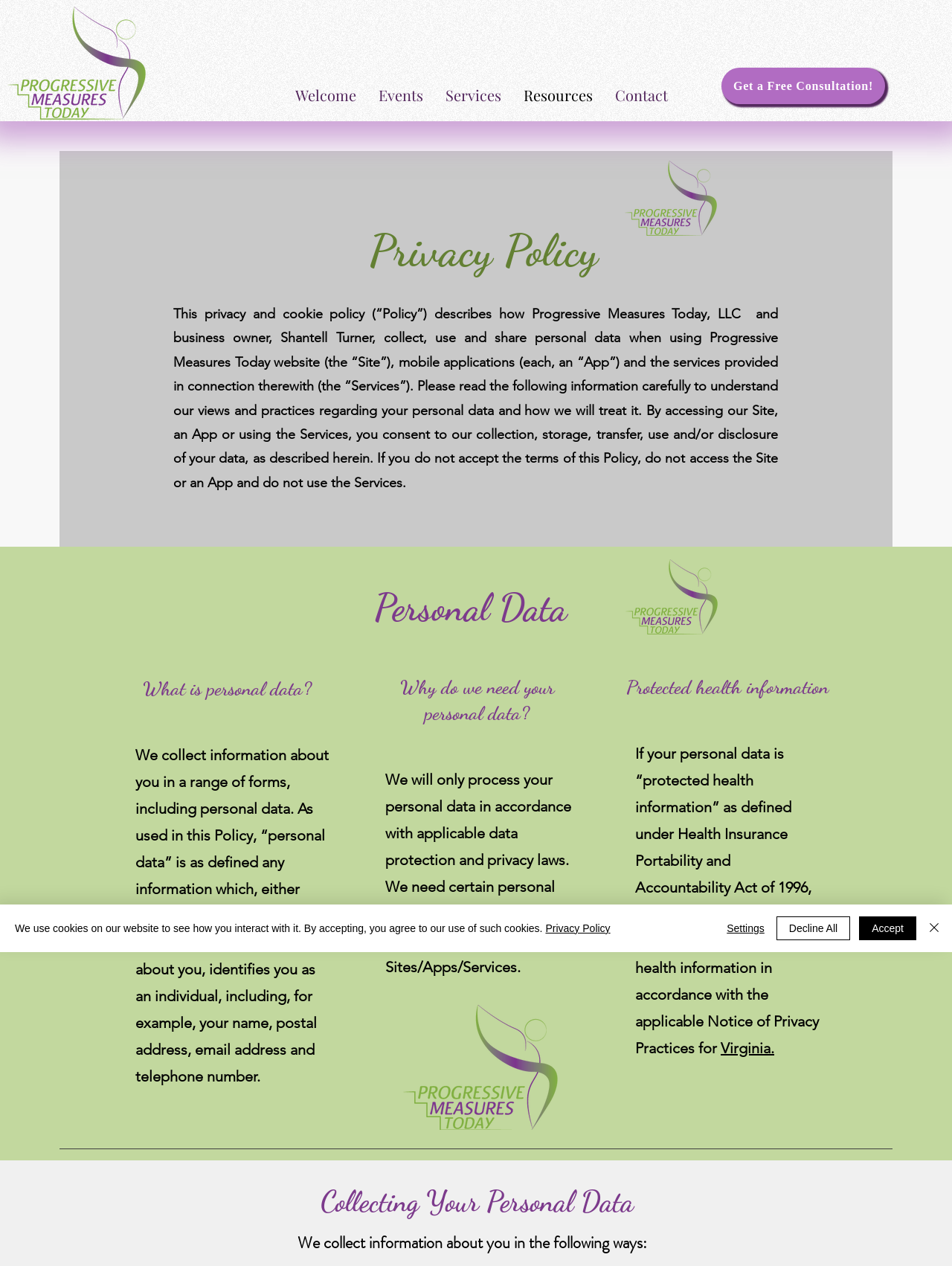Pinpoint the bounding box coordinates of the clickable element needed to complete the instruction: "Click the 'Get a Free Consultation!' link". The coordinates should be provided as four float numbers between 0 and 1: [left, top, right, bottom].

[0.758, 0.053, 0.93, 0.082]